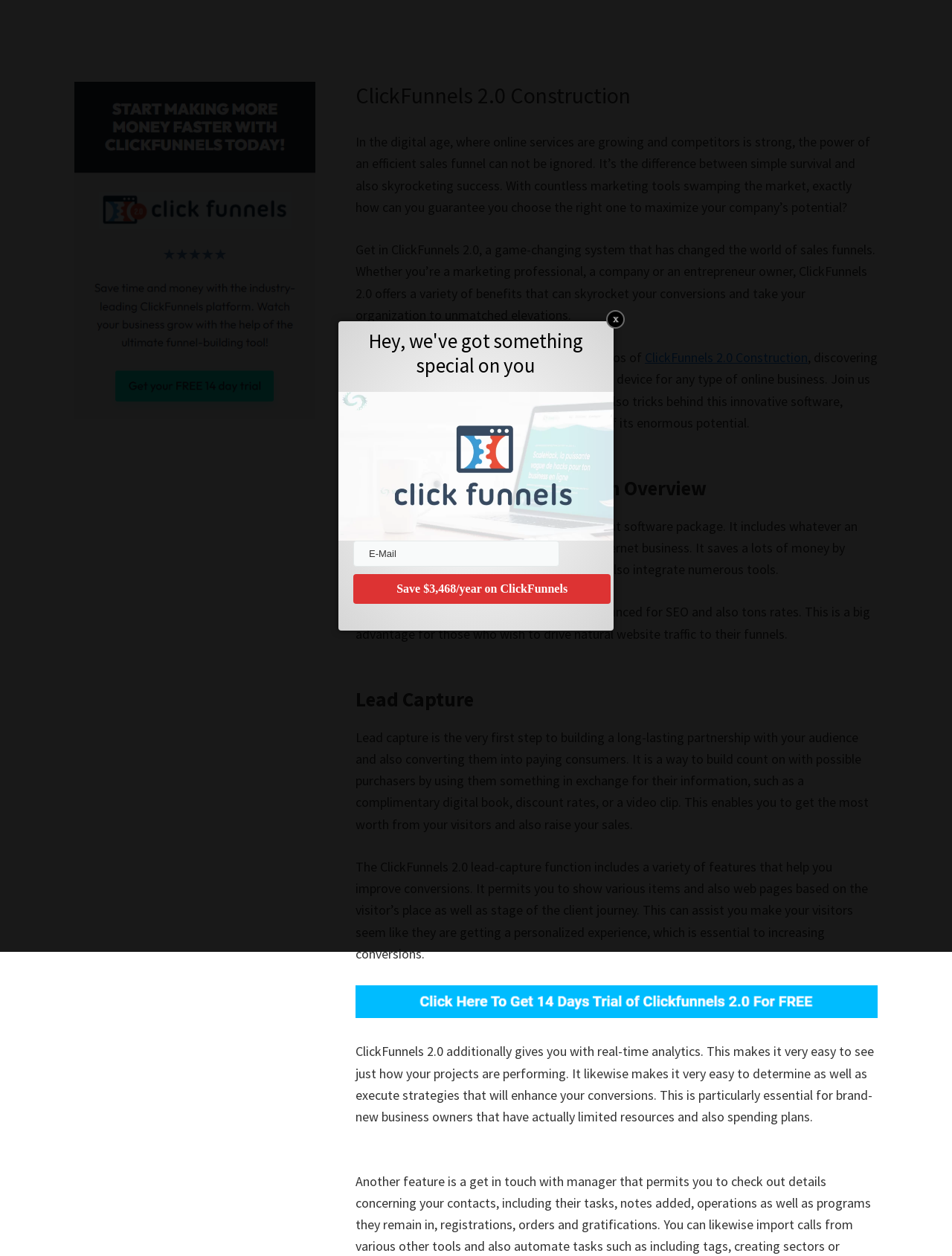Given the description of a UI element: "name="email" placeholder="E-Mail"", identify the bounding box coordinates of the matching element in the webpage screenshot.

[0.371, 0.43, 0.588, 0.451]